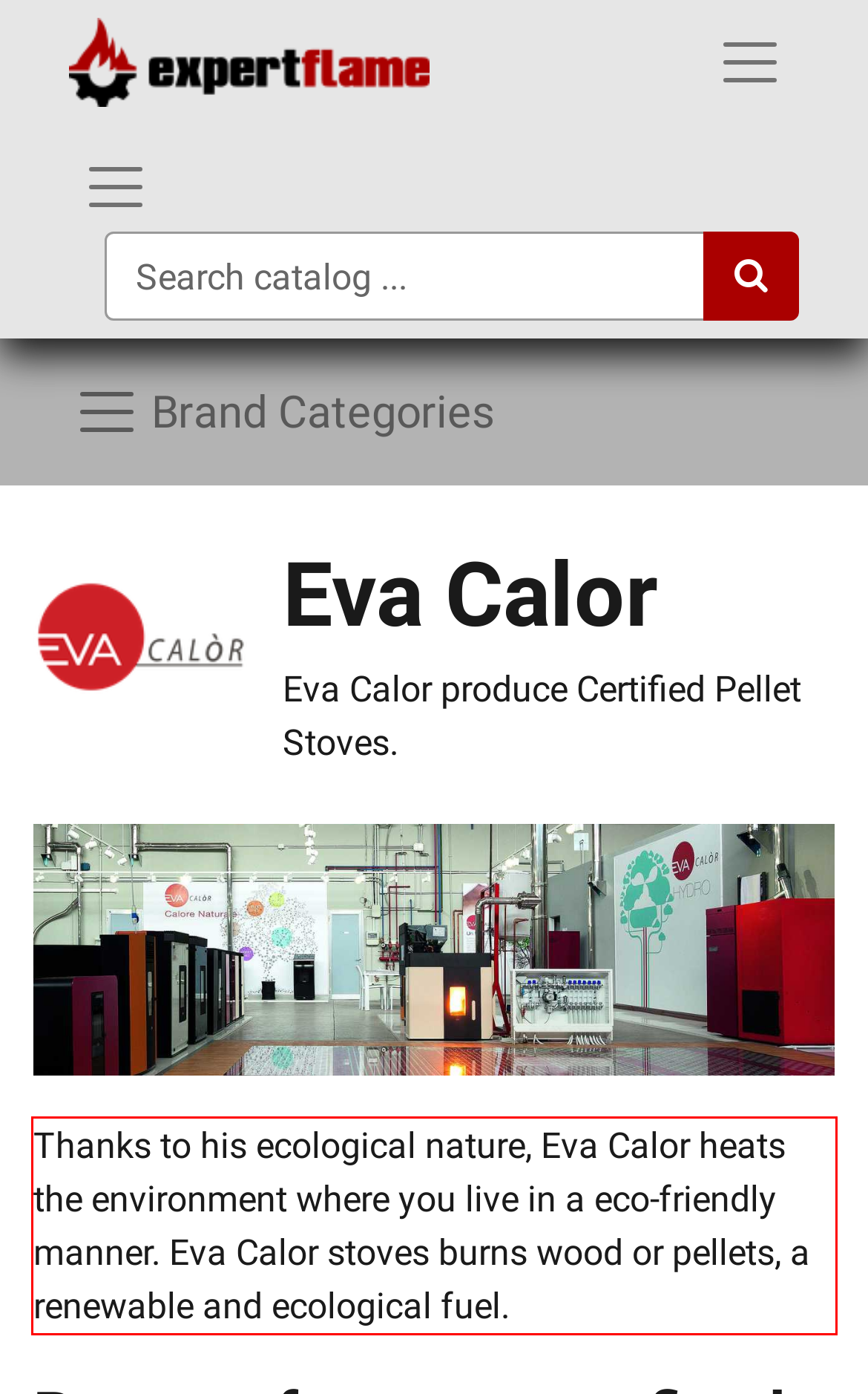Look at the screenshot of the webpage, locate the red rectangle bounding box, and generate the text content that it contains.

Thanks to his ecological nature, Eva Calor heats the environment where you live in a eco-friendly manner. Eva Calor stoves burns wood or pellets, a renewable and ecological fuel.